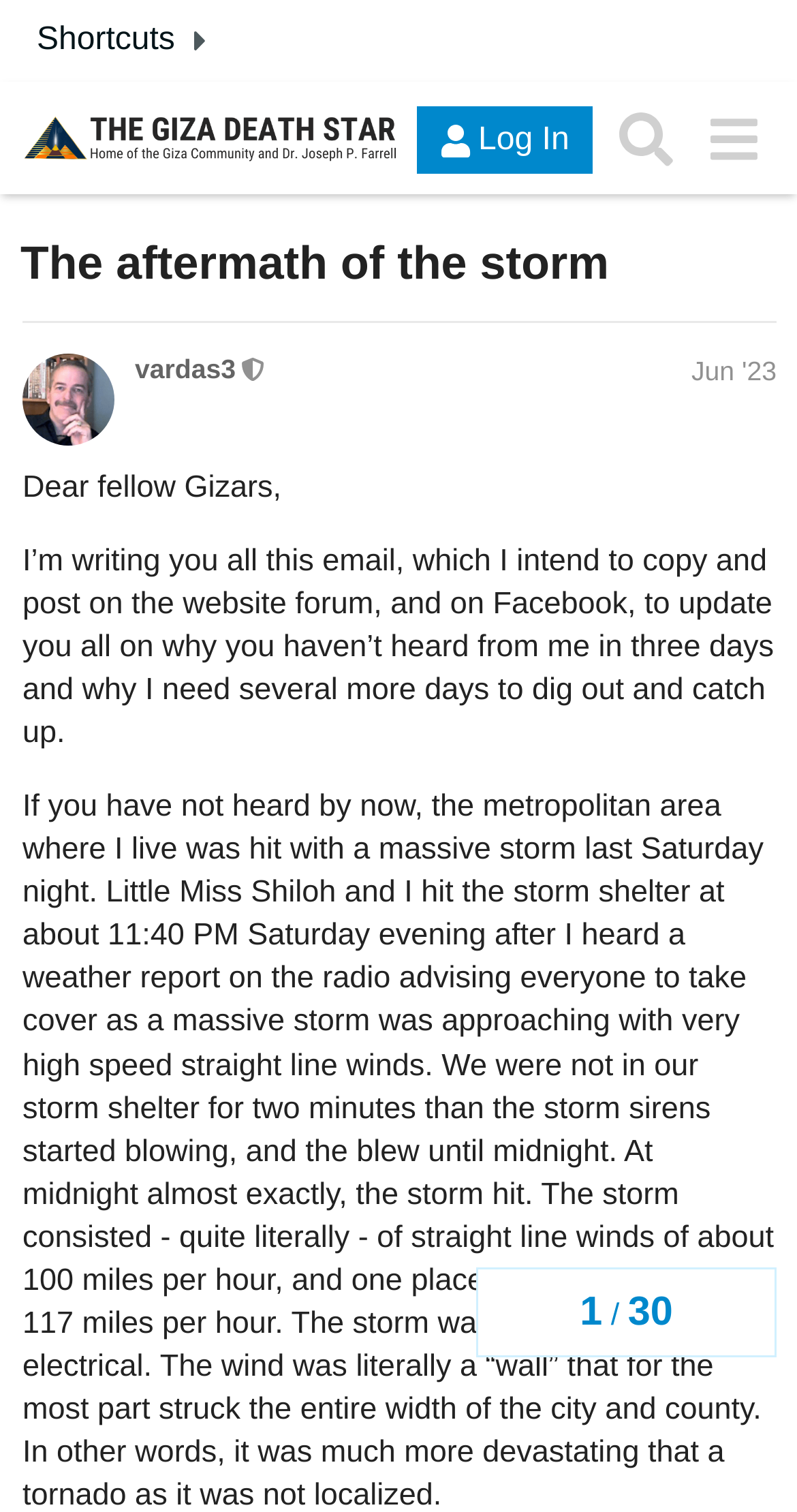Ascertain the bounding box coordinates for the UI element detailed here: "alt="Giza Community"". The coordinates should be provided as [left, top, right, bottom] with each value being a float between 0 and 1.

[0.026, 0.074, 0.505, 0.108]